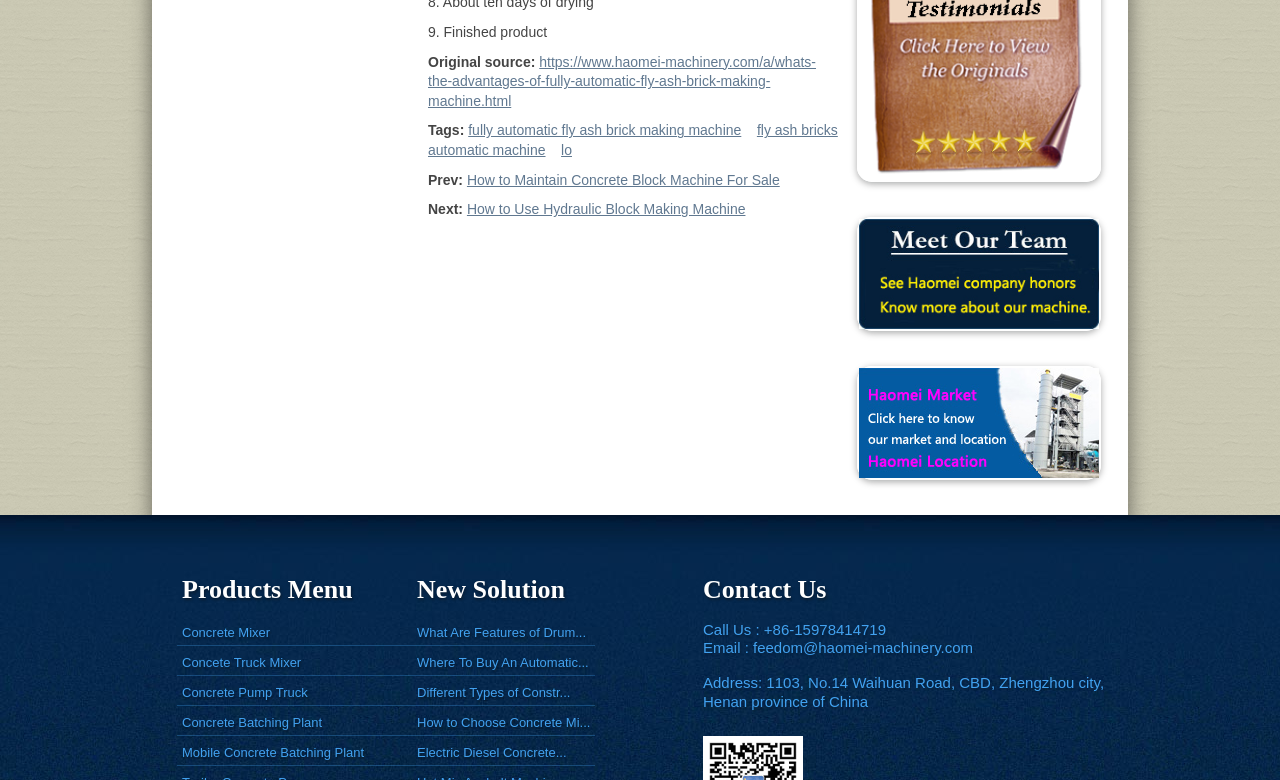Please specify the bounding box coordinates of the area that should be clicked to accomplish the following instruction: "Browse the products menu". The coordinates should consist of four float numbers between 0 and 1, i.e., [left, top, right, bottom].

[0.142, 0.736, 0.326, 0.777]